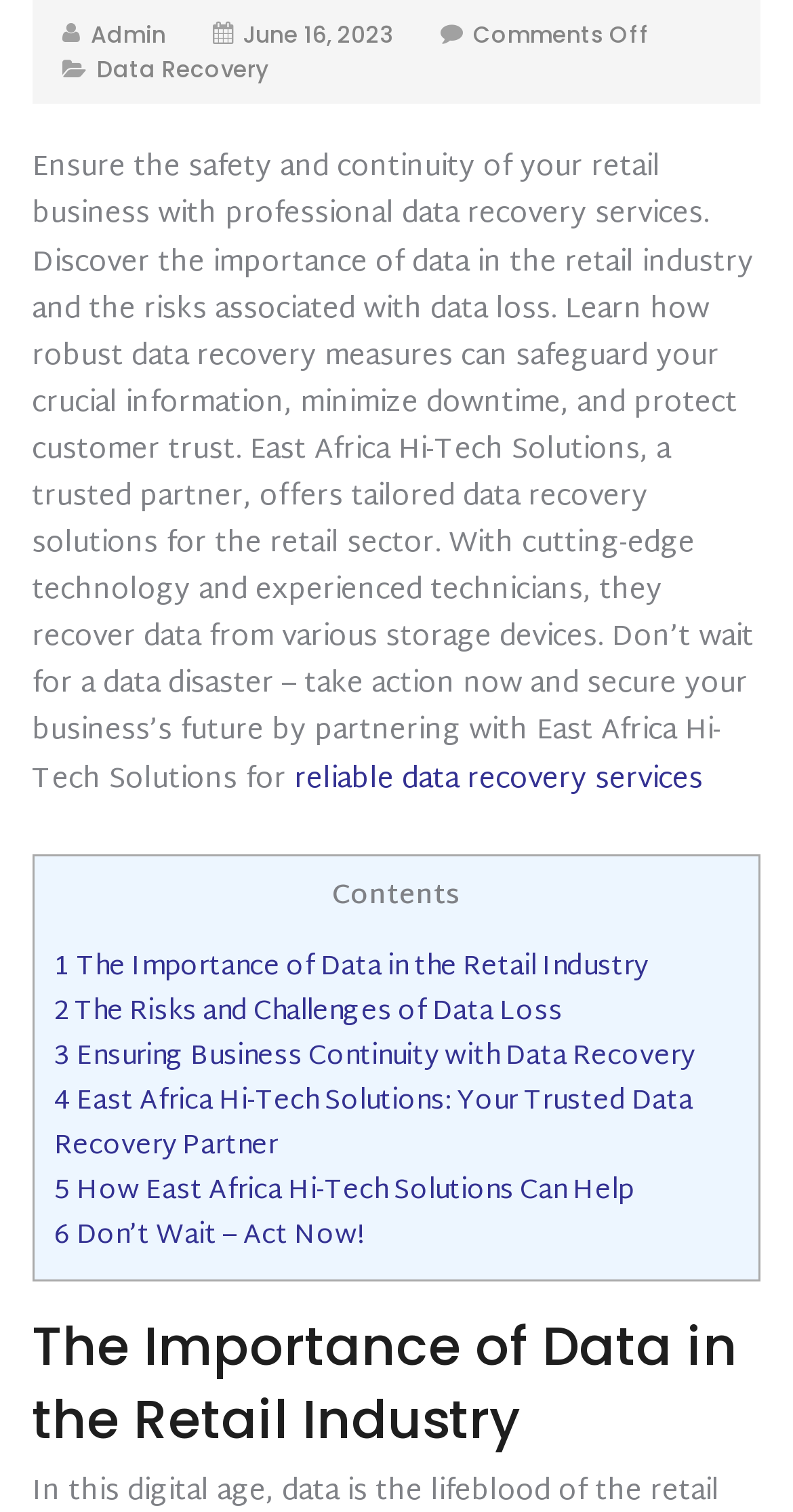What is the purpose of the data recovery services?
Please use the image to deliver a detailed and complete answer.

The purpose of the data recovery services can be determined by reading the static text element '...robust data recovery measures can safeguard your crucial information, minimize downtime, and protect customer trust.' which indicates that the purpose of the services is to safeguard crucial information.